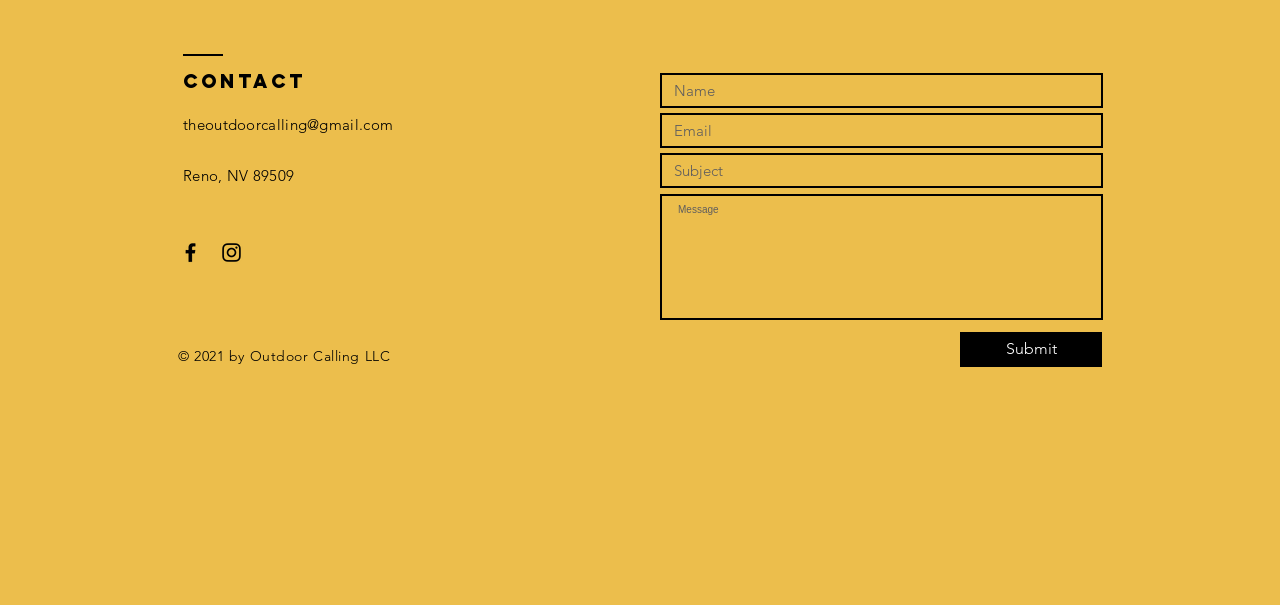Find the bounding box of the UI element described as follows: "placeholder="Message"".

[0.516, 0.321, 0.862, 0.529]